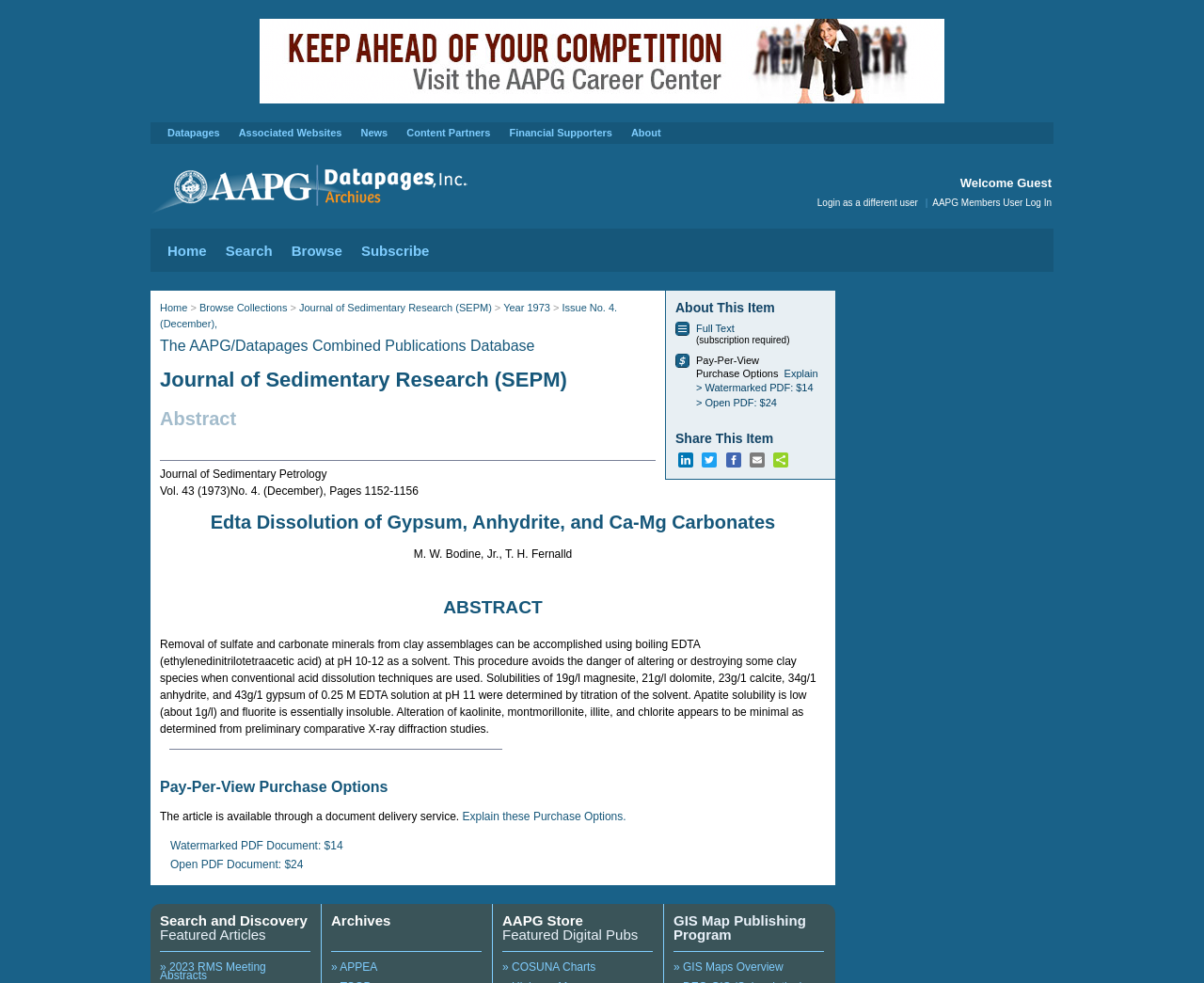Extract the bounding box coordinates for the UI element described by the text: "Login as a different user". The coordinates should be in the form of [left, top, right, bottom] with values between 0 and 1.

[0.679, 0.201, 0.762, 0.211]